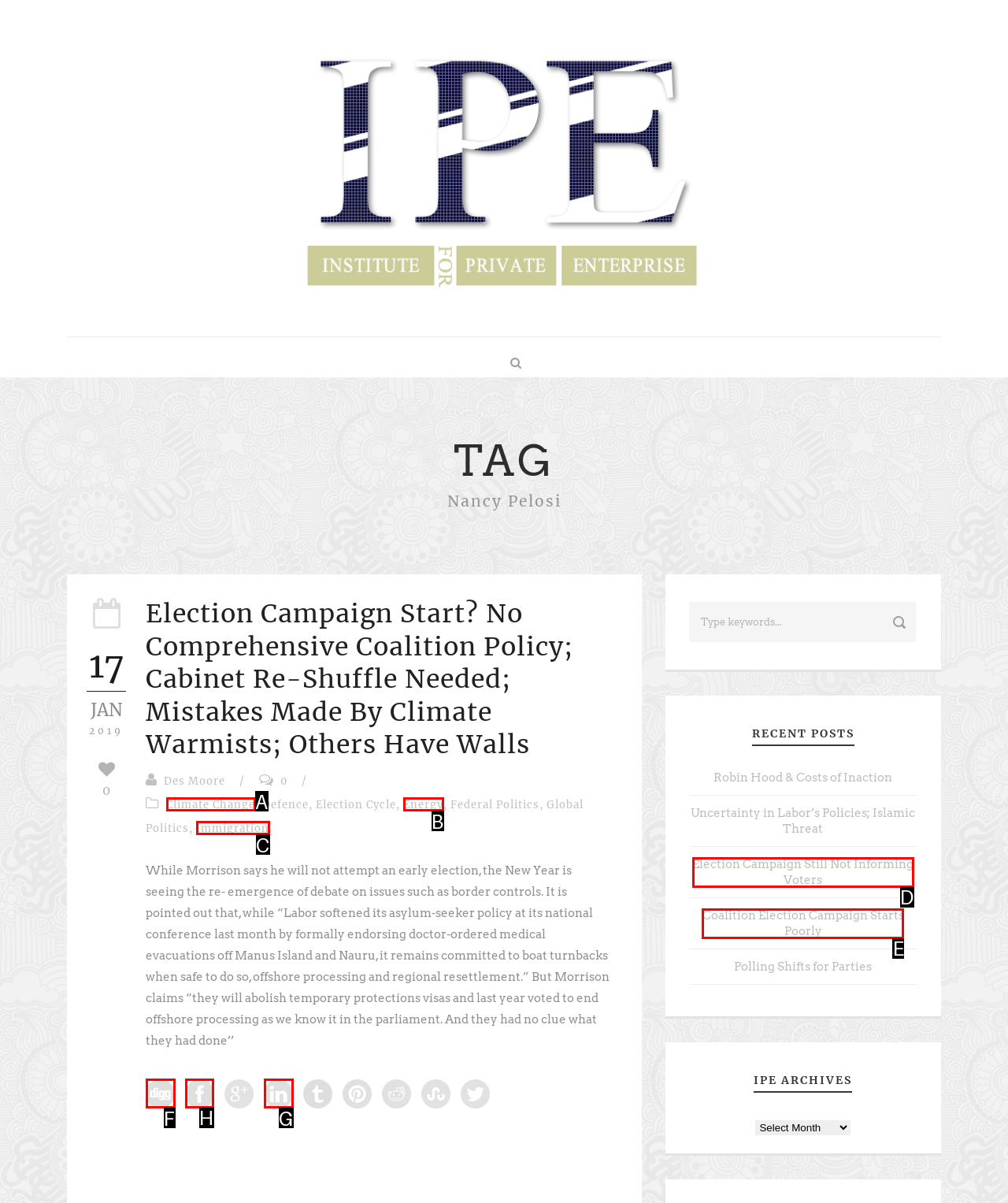Select the correct option from the given choices to perform this task: Enter your name. Provide the letter of that option.

None